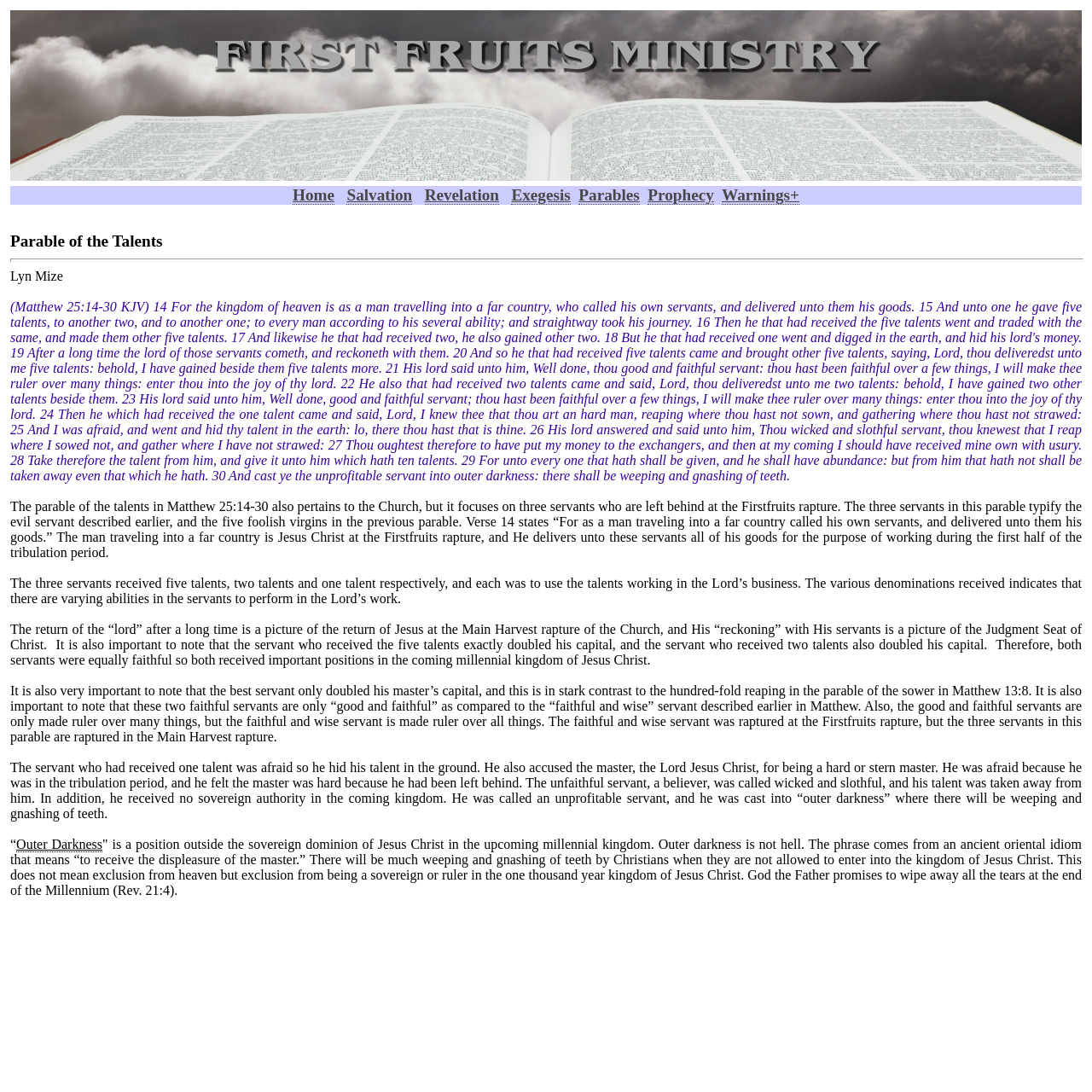Locate the bounding box coordinates of the area that needs to be clicked to fulfill the following instruction: "Click the 'Salvation' link". The coordinates should be in the format of four float numbers between 0 and 1, namely [left, top, right, bottom].

[0.318, 0.17, 0.378, 0.188]